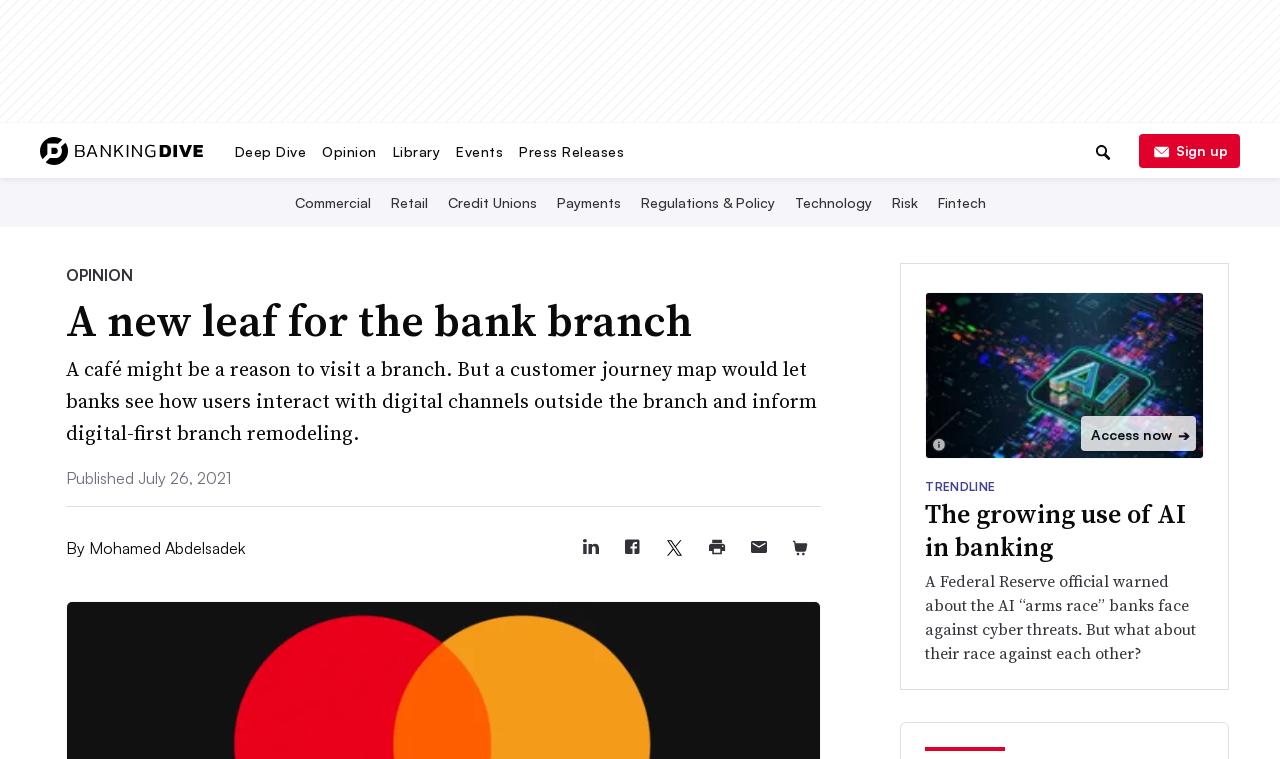Determine the bounding box coordinates for the area that should be clicked to carry out the following instruction: "Go to page 1".

None